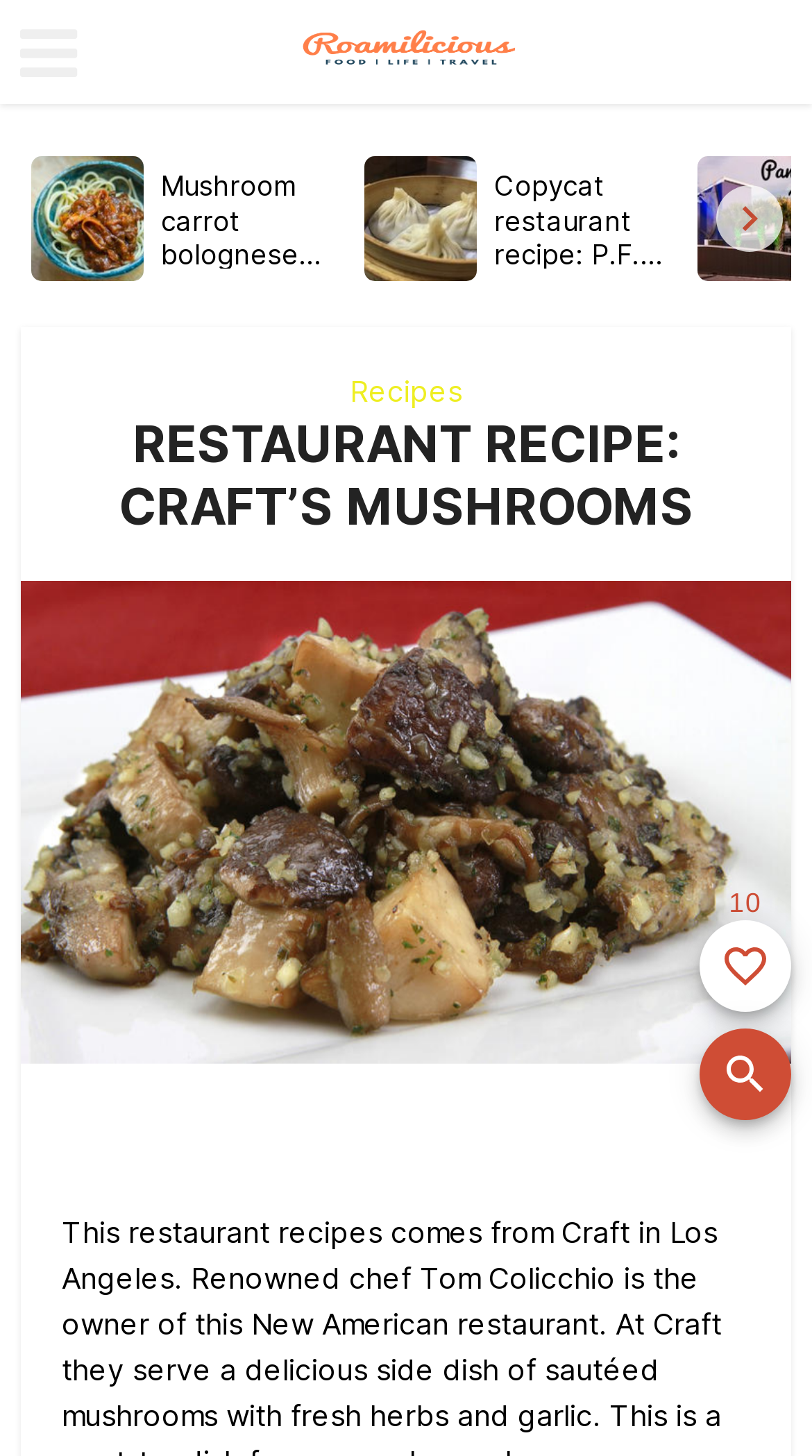What happens when you click the 'Add to favorites' button?
Refer to the image and provide a one-word or short phrase answer.

Added to Favorites